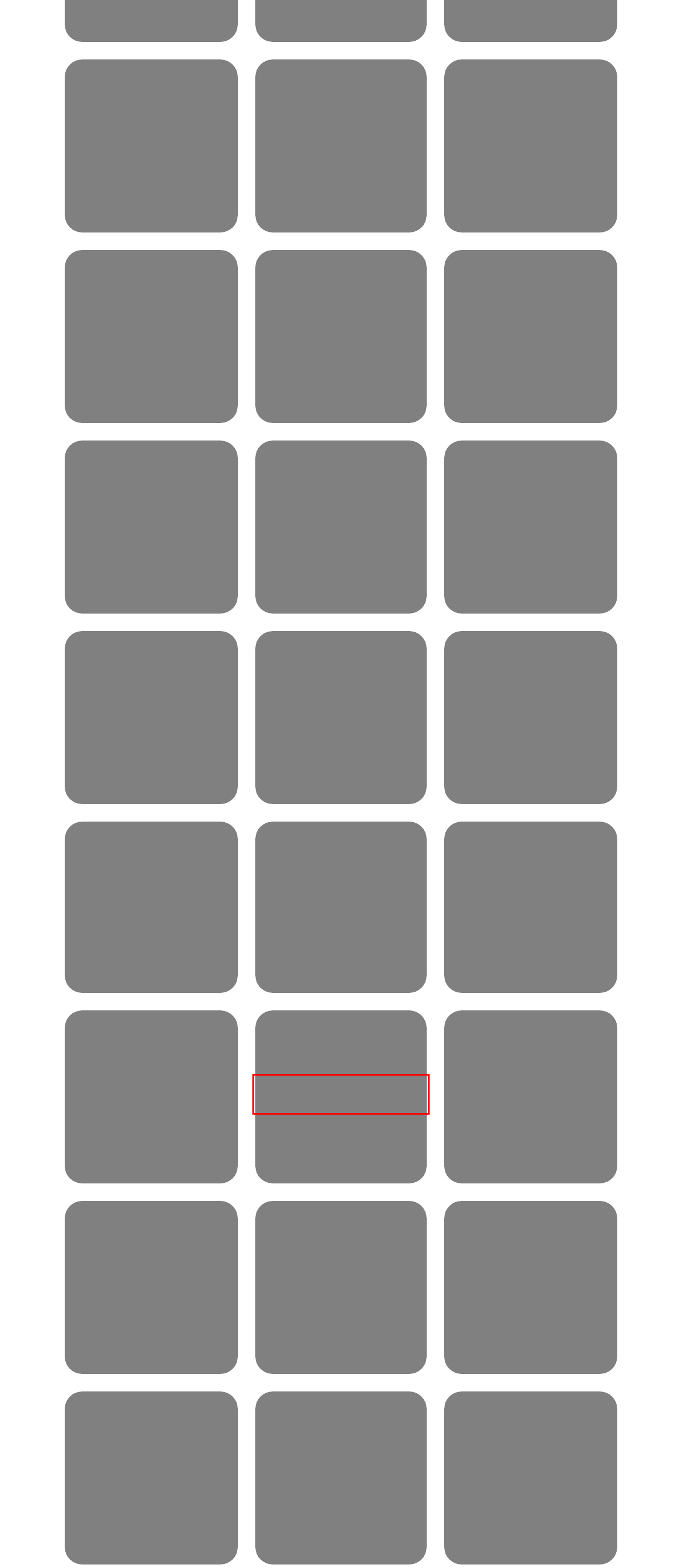You are given a screenshot of a webpage with a red rectangle bounding box around a UI element. Select the webpage description that best matches the new webpage after clicking the element in the bounding box. Here are the candidates:
A. Basketball Stars Game - Play Unblocked & Free
B. Head Soccer Game - Play Unblocked & Free
C. Rooftop Snipers Game - Play Unblocked & Free
D. Football Legends Game - Play Unblocked & Free
E. 1v1.LOL Game - Play Unblocked & Free
F. Temple Run 2 Game - Play Unblocked & Free
G. Little Alchemy Game - Play Unblocked & Free
H. Monkey Mart Game - Unblocked & Free

E